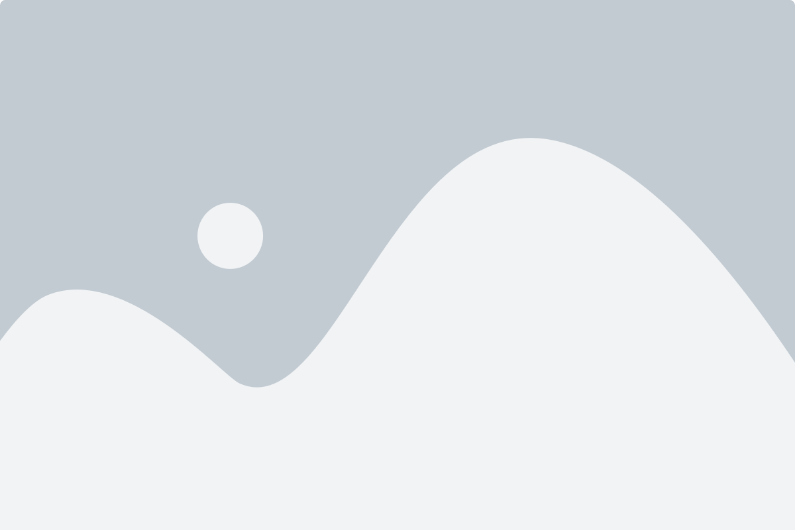Use the details in the image to answer the question thoroughly: 
What is the purpose of the image in the article?

According to the caption, the image serves to visually reinforce the message about the value of proper duct cleaning, aligning with the topic of the article, which suggests that the image is used to support and illustrate the importance of dryer duct cleaning.